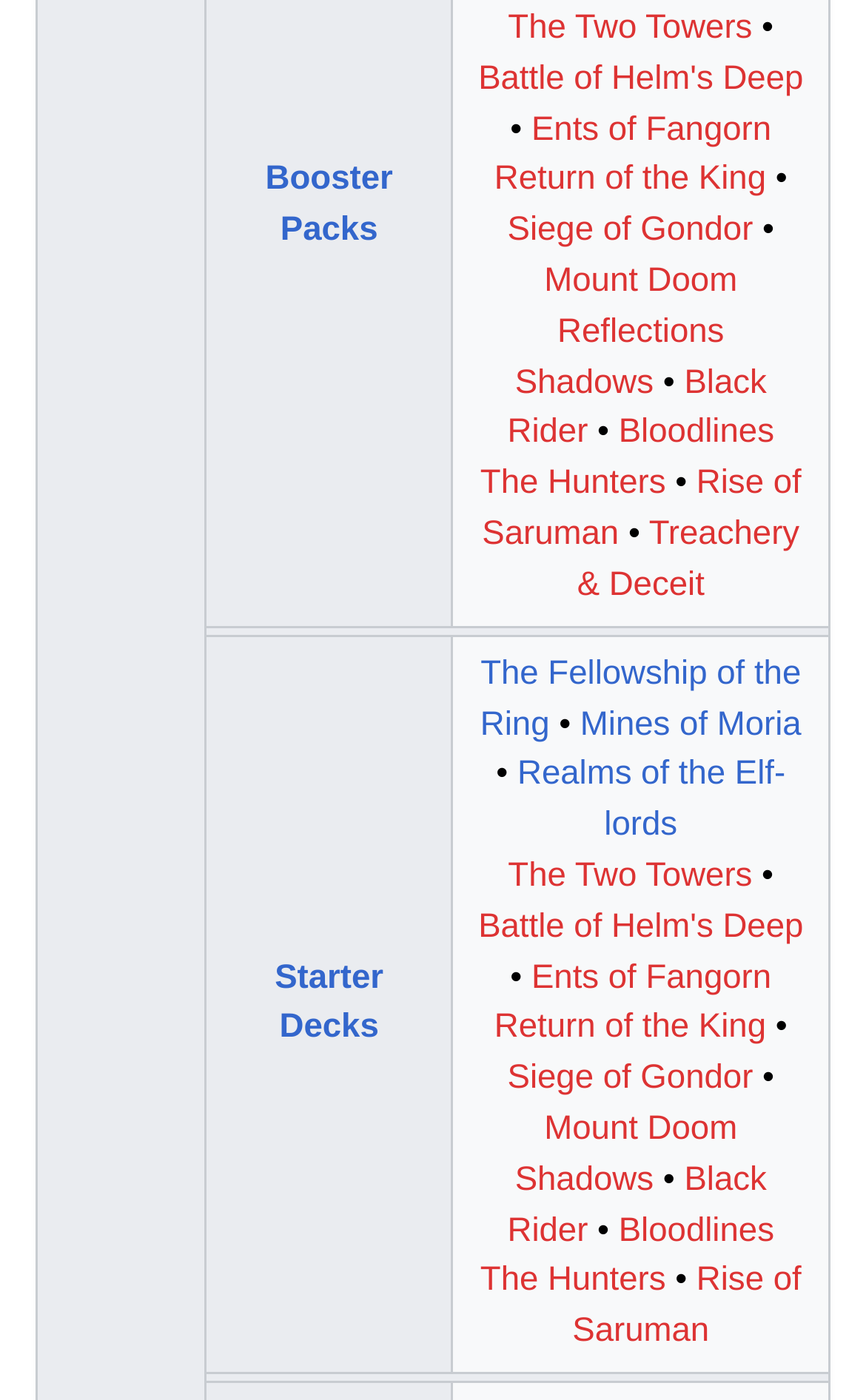Identify the bounding box coordinates of the clickable section necessary to follow the following instruction: "Go to the 'The Fellowship of the Ring' page". The coordinates should be presented as four float numbers from 0 to 1, i.e., [left, top, right, bottom].

[0.555, 0.468, 0.925, 0.531]